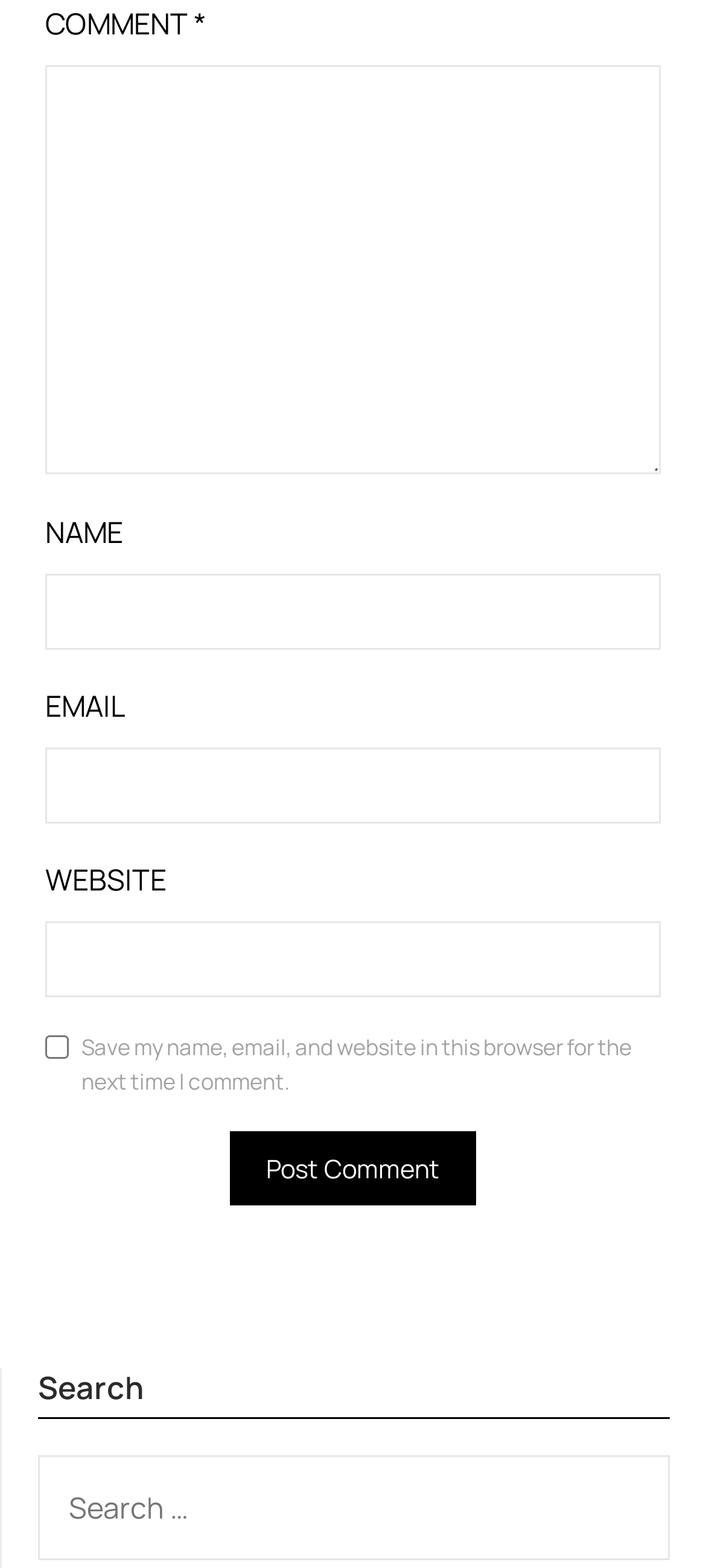What information is required to comment? From the image, respond with a single word or brief phrase.

Comment